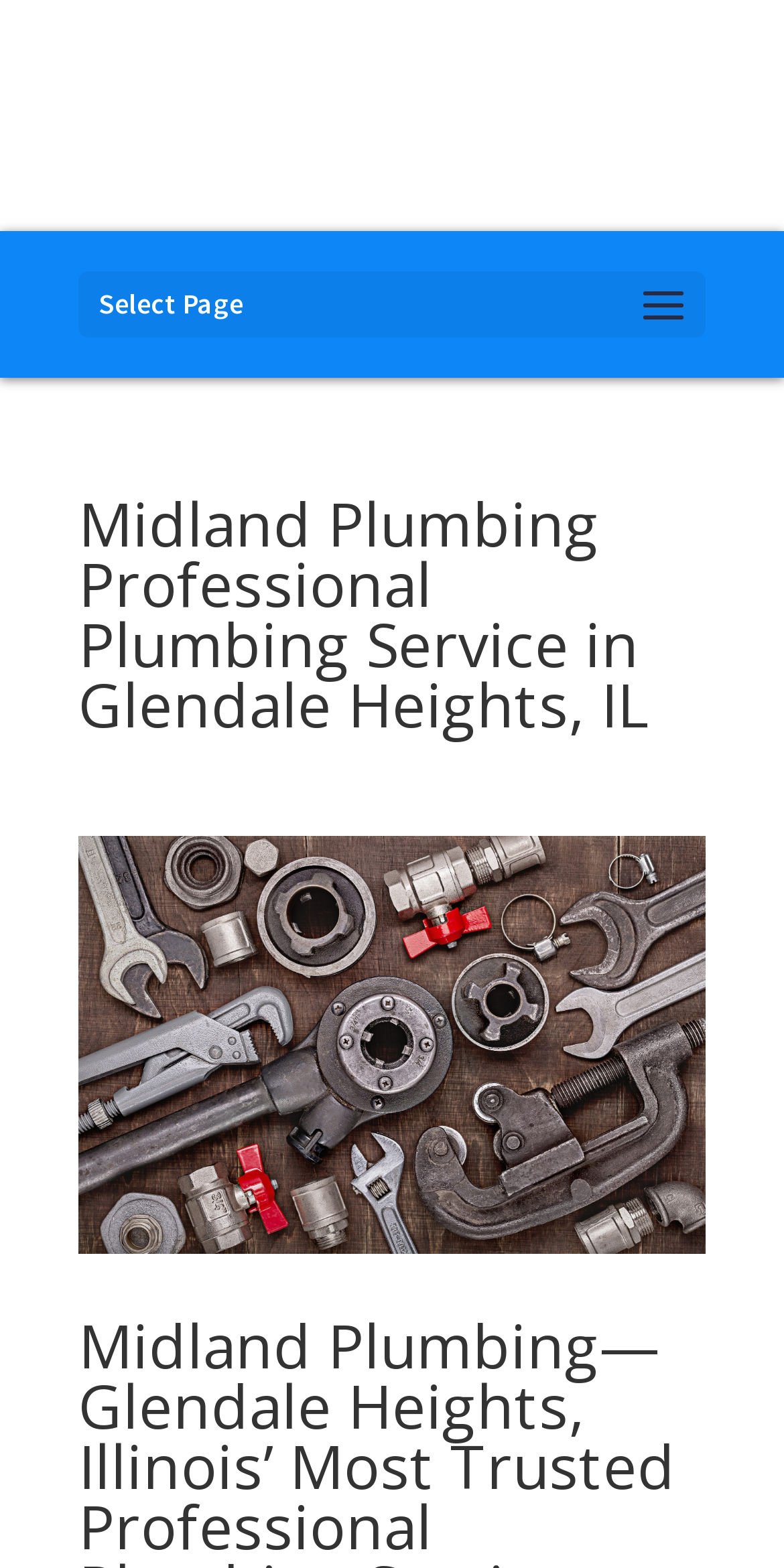Please locate and generate the primary heading on this webpage.

Midland Plumbing Professional Plumbing Service in Glendale Heights, IL